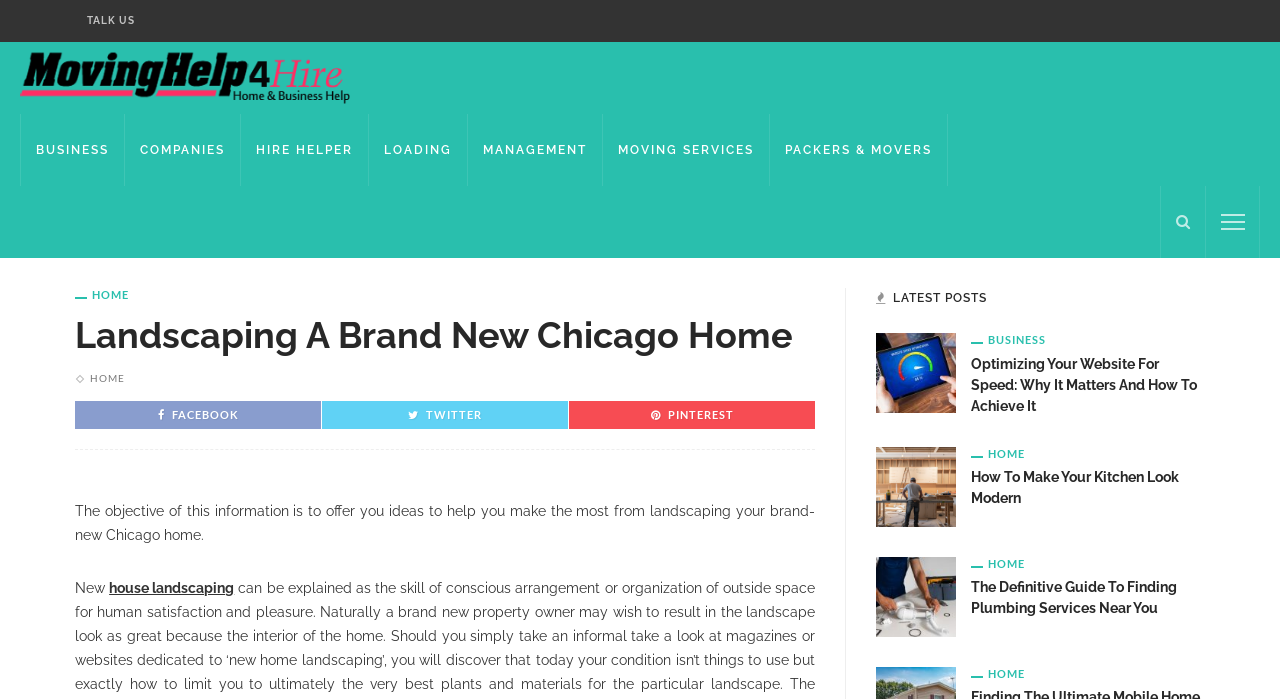Please mark the bounding box coordinates of the area that should be clicked to carry out the instruction: "Go to BUSINESS page".

[0.016, 0.163, 0.098, 0.266]